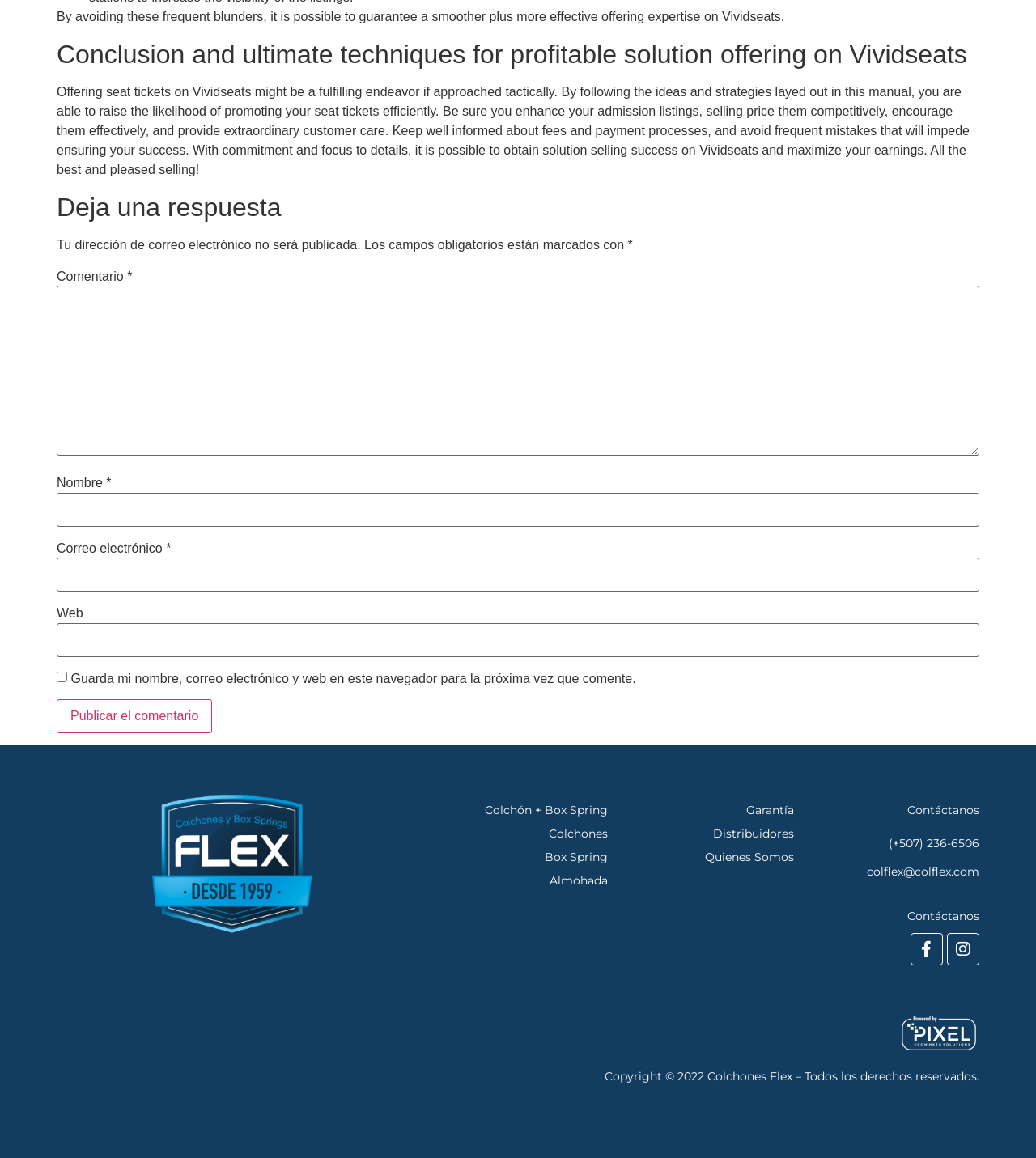Could you determine the bounding box coordinates of the clickable element to complete the instruction: "Click on the 'Publicar el comentario' button"? Provide the coordinates as four float numbers between 0 and 1, i.e., [left, top, right, bottom].

[0.055, 0.604, 0.205, 0.633]